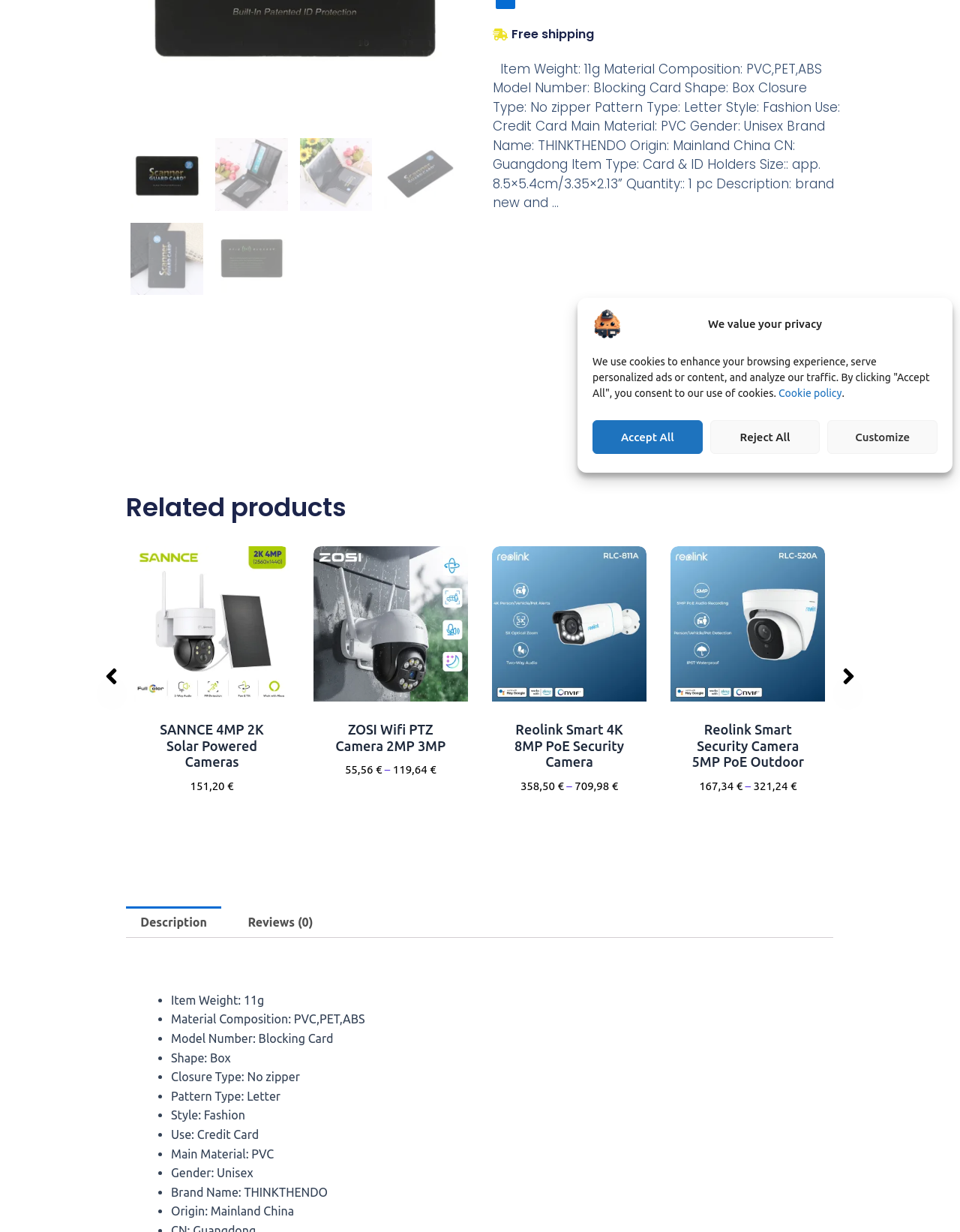Provide the bounding box coordinates of the HTML element this sentence describes: "Reviews (0)".

[0.243, 0.736, 0.341, 0.761]